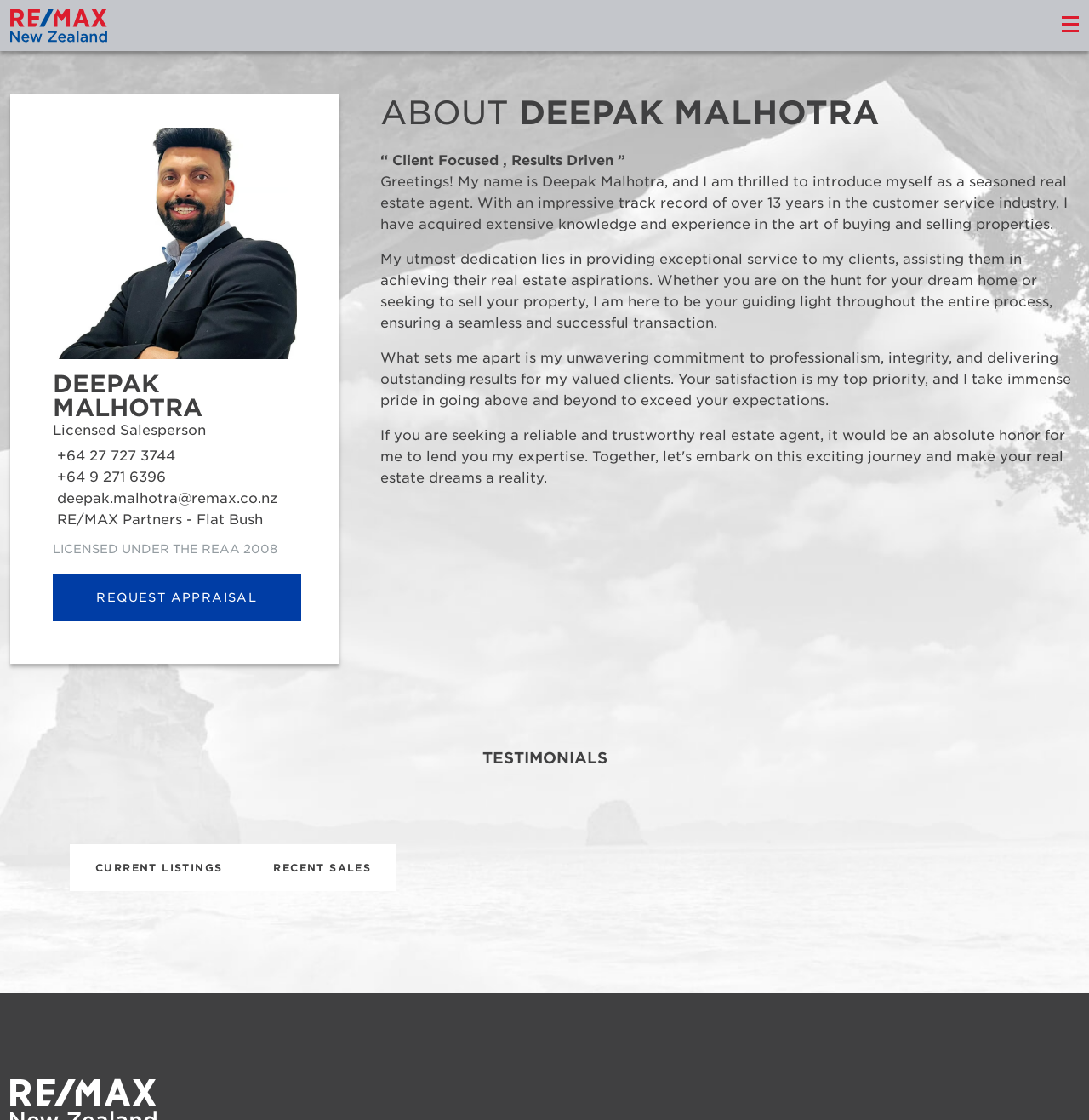Craft a detailed narrative of the webpage's structure and content.

This webpage is about Deepak Malhotra, a licensed salesperson from RE/MAX New Zealand. At the top left corner, there is a link to RE/MAX New Zealand, accompanied by an image of the company's logo. On the opposite side, there is a link with no text. 

Below the top section, the page is divided into two main columns. The left column contains Deepak's contact information, including his phone numbers and email address, as well as his affiliation with RE/MAX Partners - Flat Bush. There is also a link to request an appraisal.

The right column is dedicated to Deepak's profile. It starts with a heading "ABOUT DEEPAK MALHOTRA" followed by a quote "Client Focused, Results Driven". Below the quote, there is a brief introduction to Deepak, describing his experience and dedication to providing exceptional service to his clients. The text is divided into three paragraphs, each highlighting his commitment to professionalism, integrity, and delivering outstanding results.

Further down the page, there is a section dedicated to testimonials, marked by a heading "TESTIMONIALS". Below this section, there are two links, "CURRENT LISTINGS" and "RECENT SALES", which allow users to view Deepak's current listings and recently sold properties.